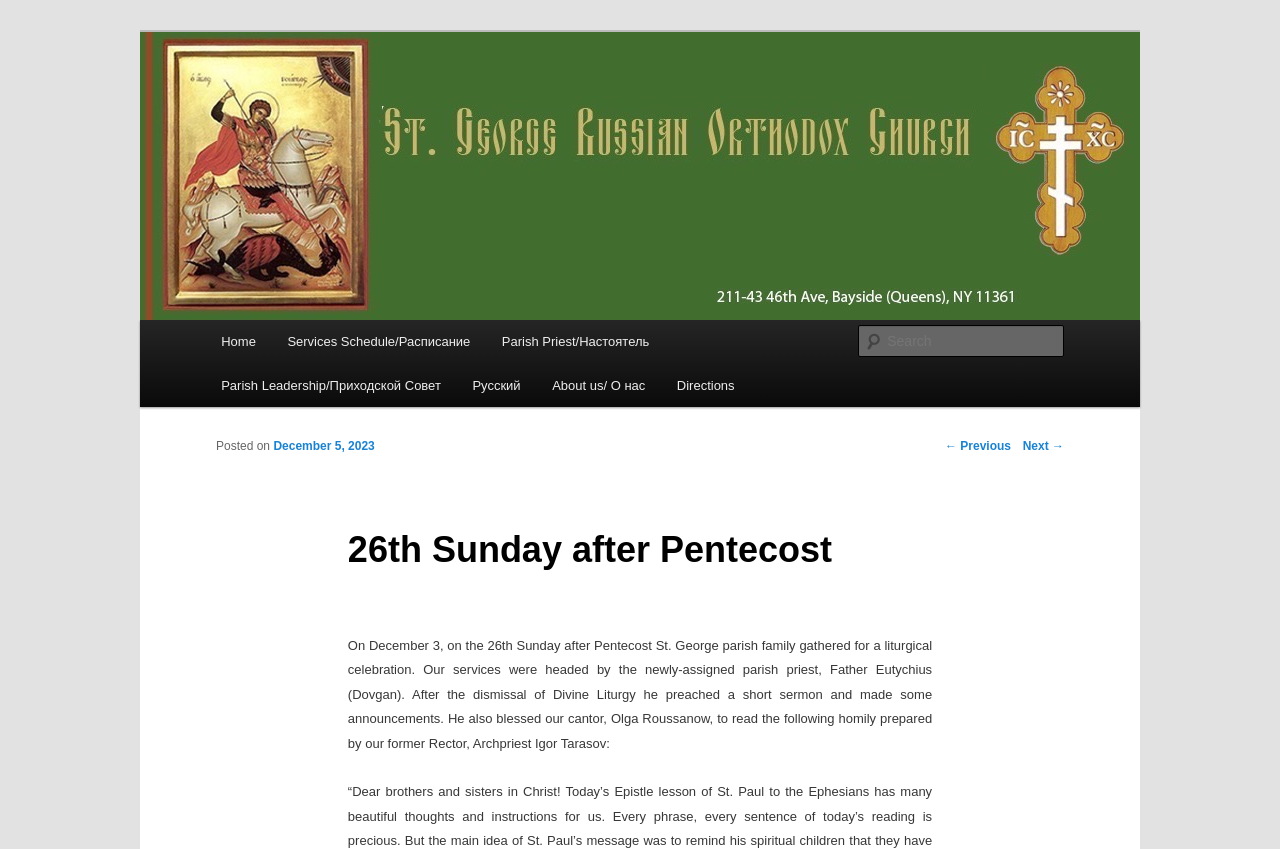Kindly determine the bounding box coordinates for the area that needs to be clicked to execute this instruction: "View services schedule".

[0.212, 0.377, 0.38, 0.428]